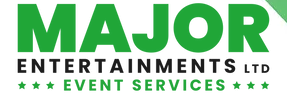Craft a descriptive caption that covers all aspects of the image.

The image features the logo of "Major Entertainments Ltd," prominently displayed in vibrant green and black. The logo includes the company name in uppercase letters, emphasizing "MAJOR" and "ENTERTAINMENTS LTD," along with the phrase "EVENT SERVICES" in a bold, stylized font. This branding reflects the company's dedication to providing various event services, making it recognizable in the entertainment industry. The design conveys professionalism and a dynamic approach to event management, inviting potential customers to engage with their offerings.